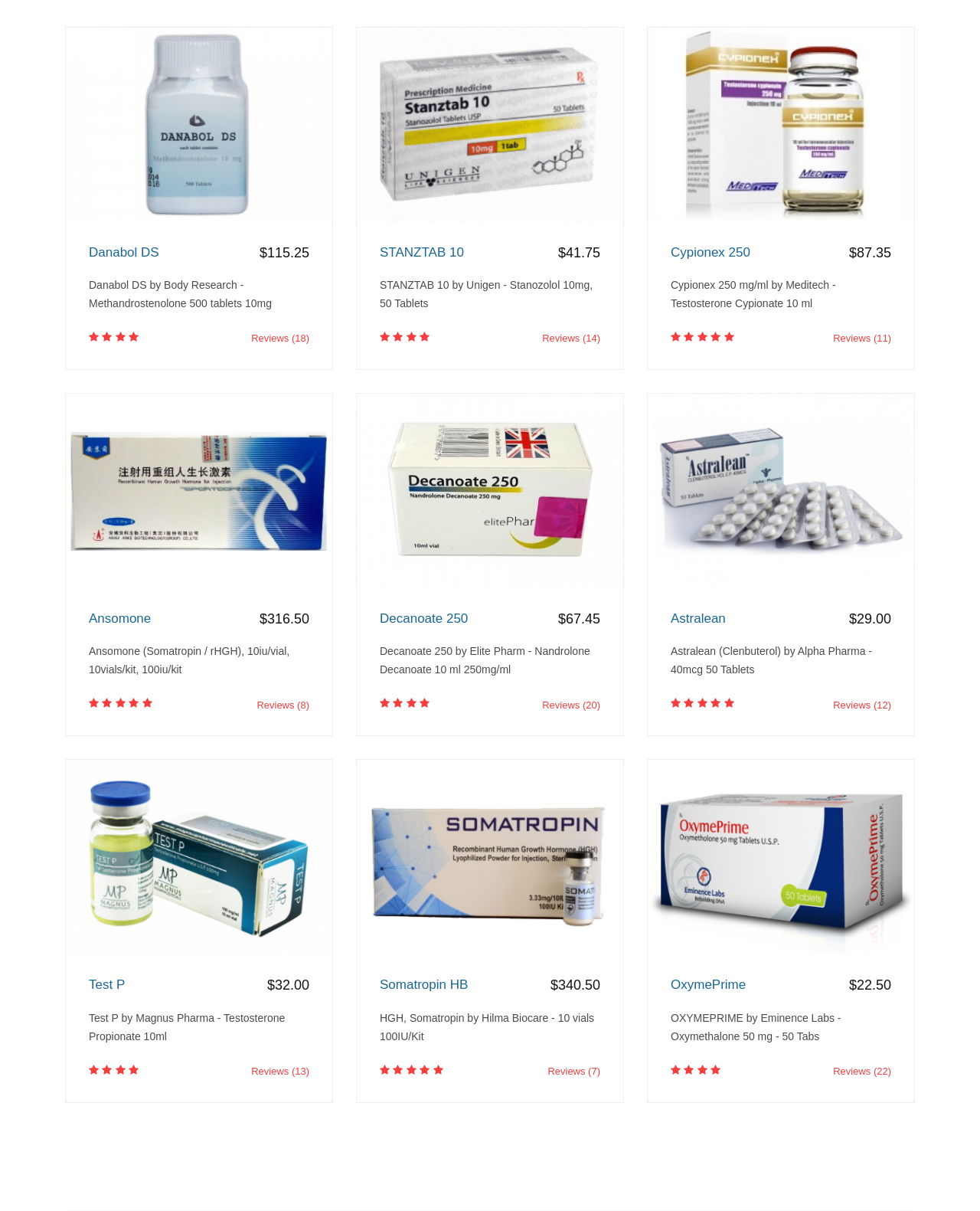Locate the bounding box coordinates of the UI element described by: "Ansomone". Provide the coordinates as four float numbers between 0 and 1, formatted as [left, top, right, bottom].

[0.091, 0.505, 0.316, 0.518]